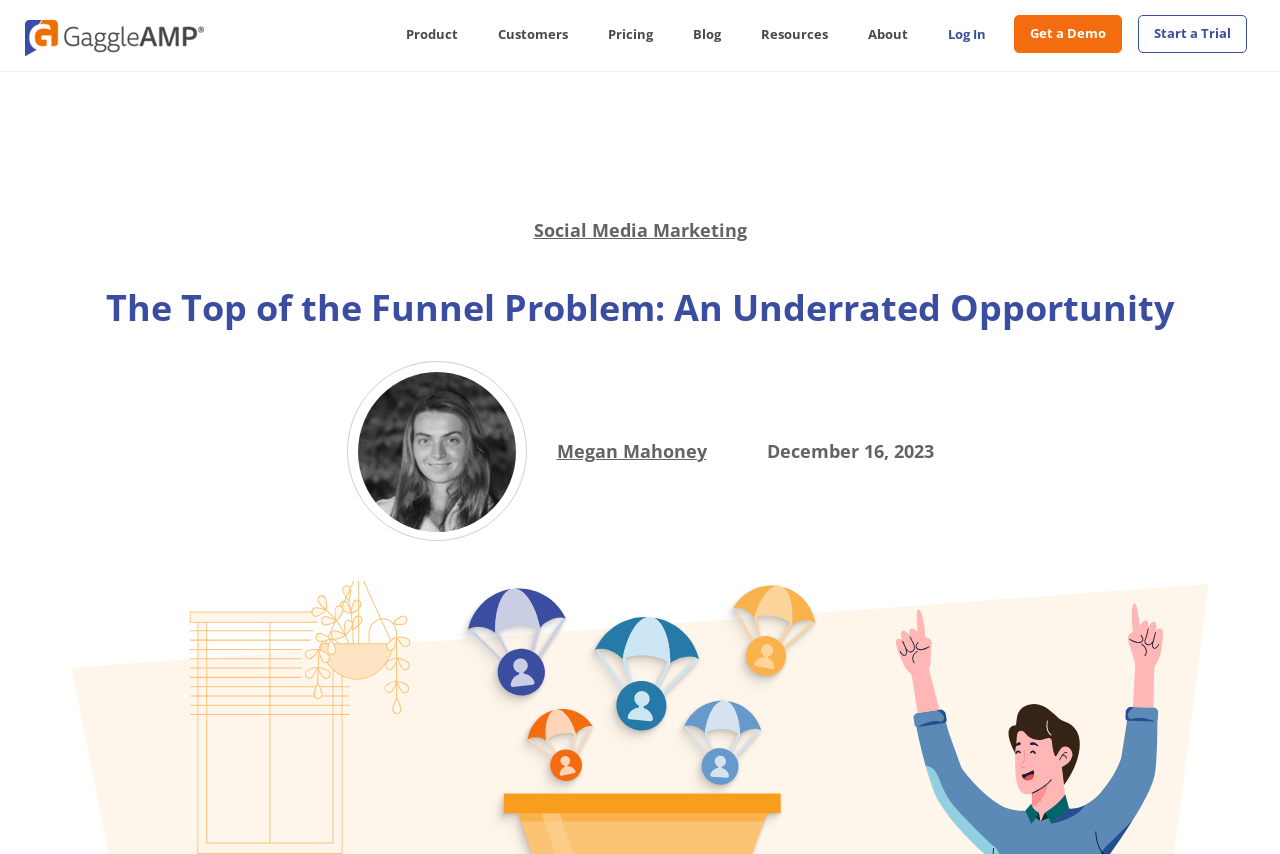What is the author's name?
Offer a detailed and exhaustive answer to the question.

I found the author's name by looking at the image caption below the image of a person, which says 'Megan Mahoney'.